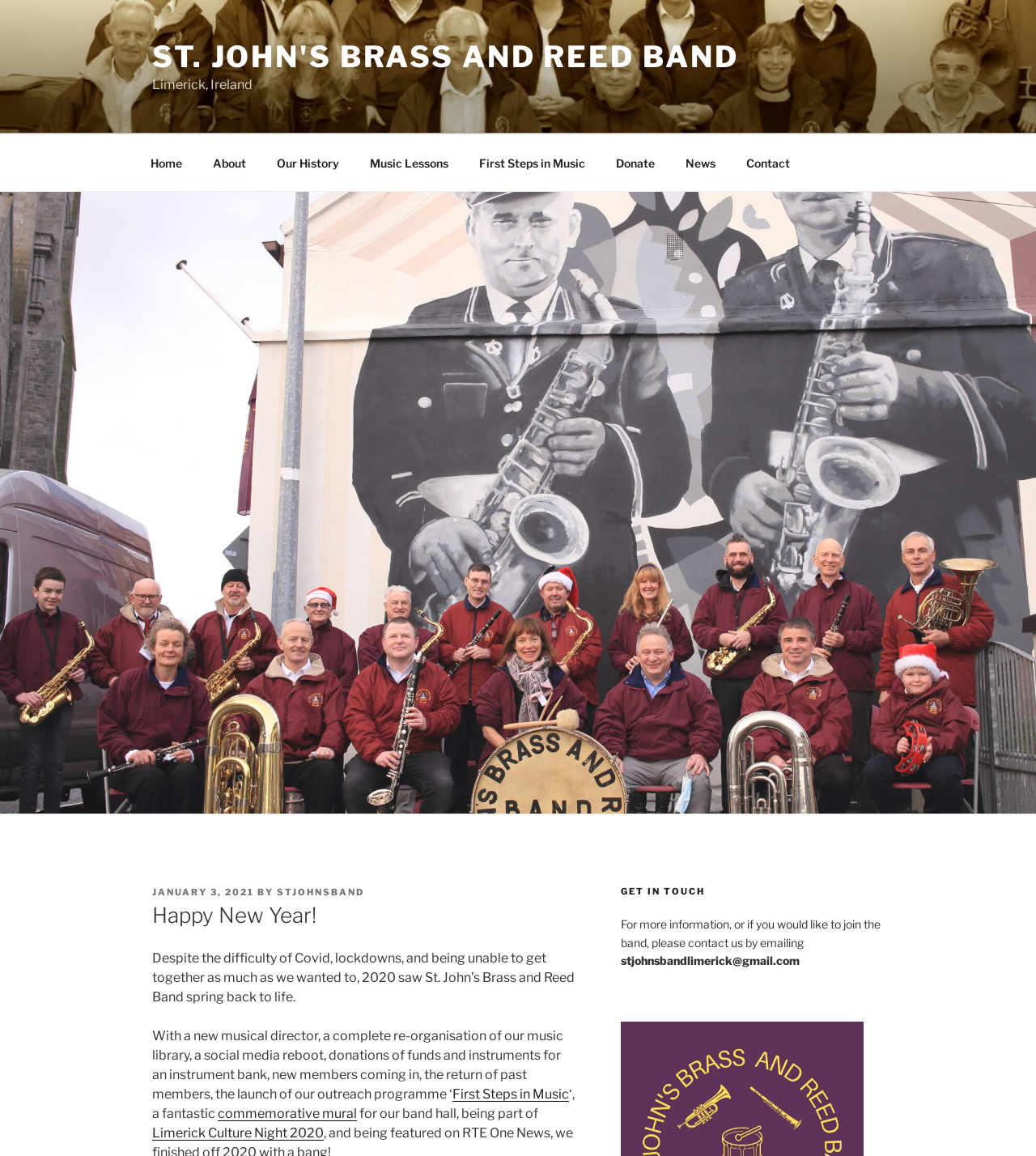Use a single word or phrase to respond to the question:
What is the name of the outreach program mentioned?

First Steps in Music